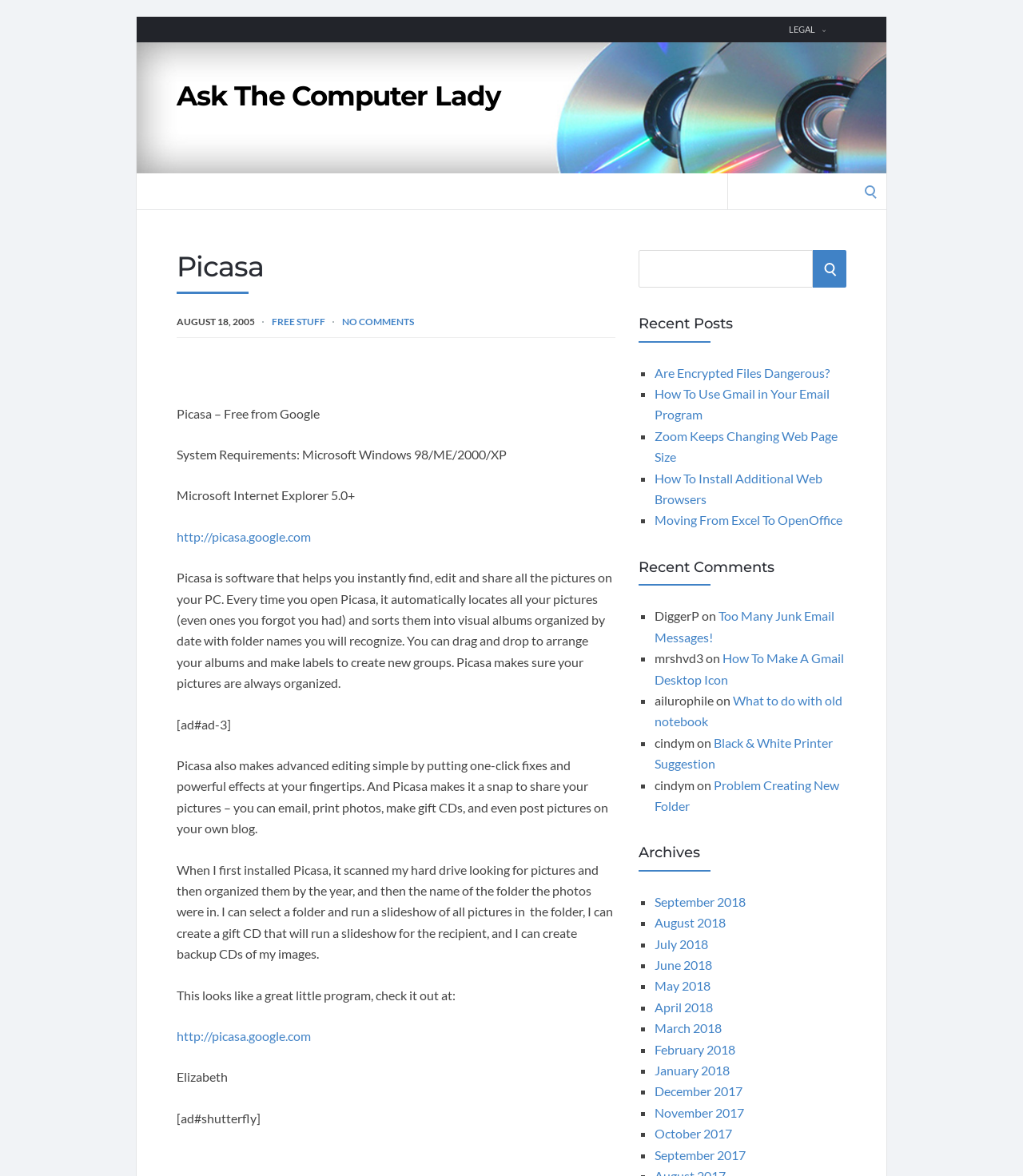Find the bounding box coordinates of the element to click in order to complete the given instruction: "Click the DONATE! button."

None